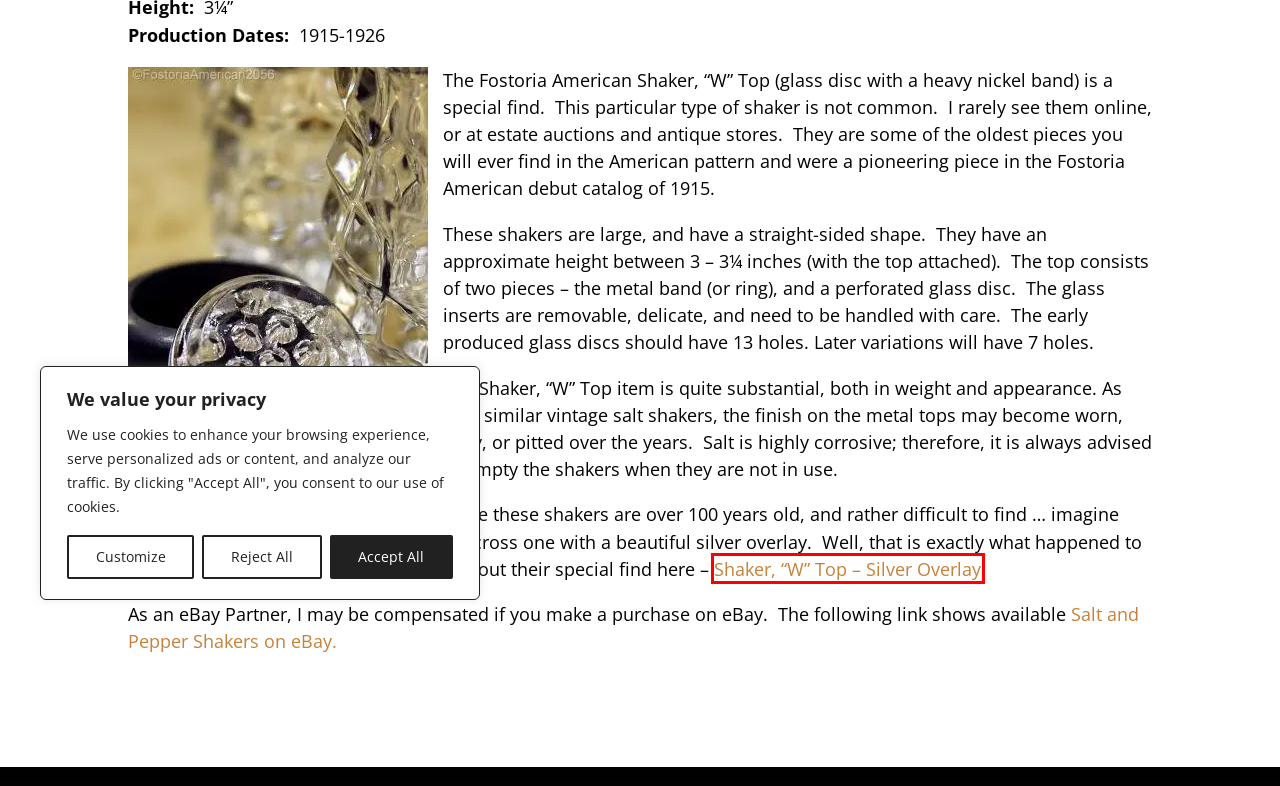You are given a webpage screenshot where a red bounding box highlights an element. Determine the most fitting webpage description for the new page that loads after clicking the element within the red bounding box. Here are the candidates:
A. Look-Alike Glass Patterns | Fostoria No. 2056 American Pattern
B. Premium Items and Content | Fostoria No. 2056 American Pattern
C. Privacy Policy | Fostoria No. 2056 American Pattern
D. Shaker, “W” Top – Silver Overlay | Fostoria No. 2056 American Pattern
E. Photo Gallery | Fostoria No. 2056 American Pattern
F. Contact Me | Fostoria No. 2056 American Pattern
G. Shakers & Salt Servers | Fostoria No. 2056 American Pattern
H. Fostoria No. 2056 American Pattern | Fostoria American Glassware

D